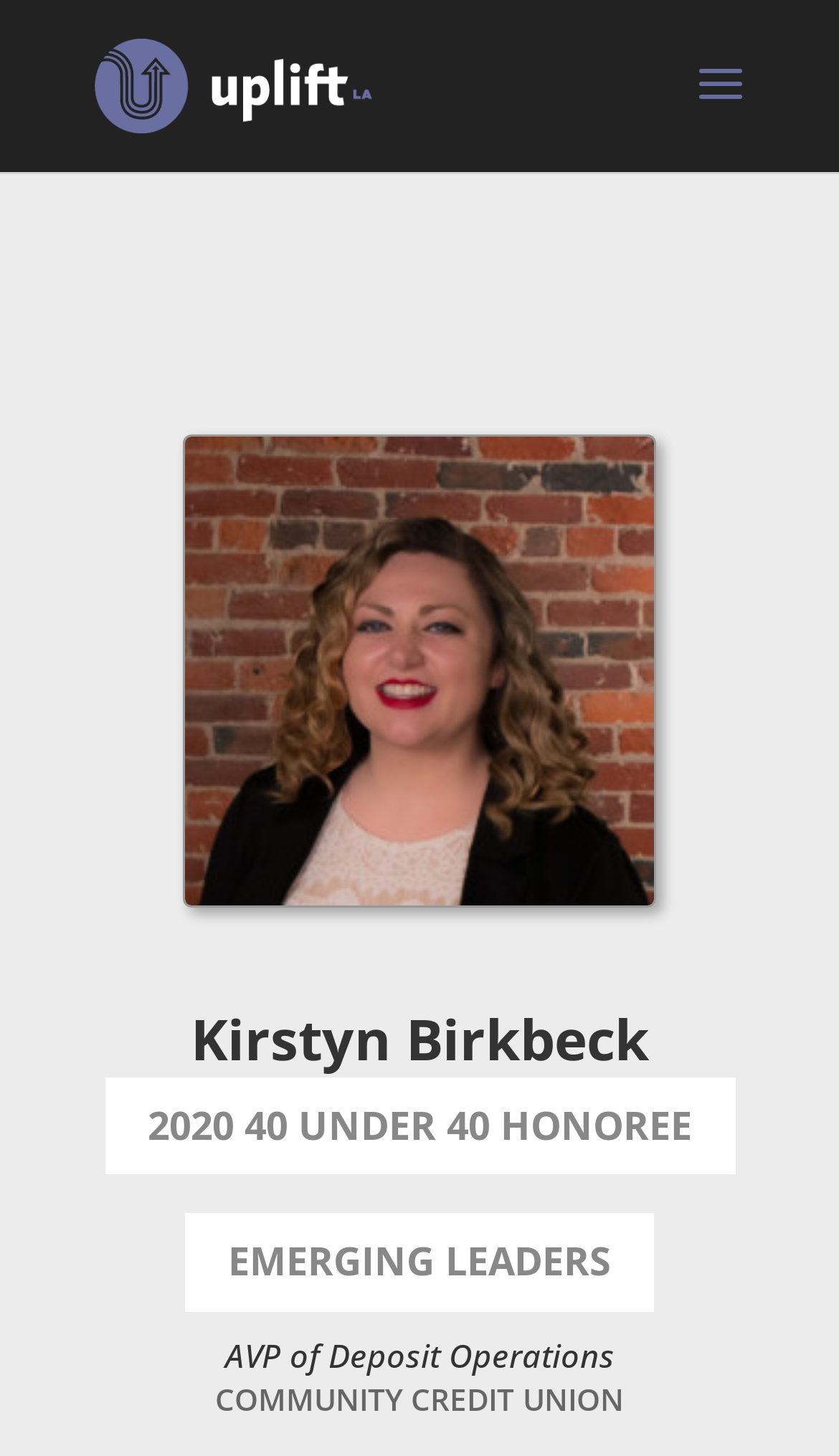Based on the provided description, "alt="Uplift LA"", find the bounding box of the corresponding UI element in the screenshot.

[0.113, 0.038, 0.443, 0.074]